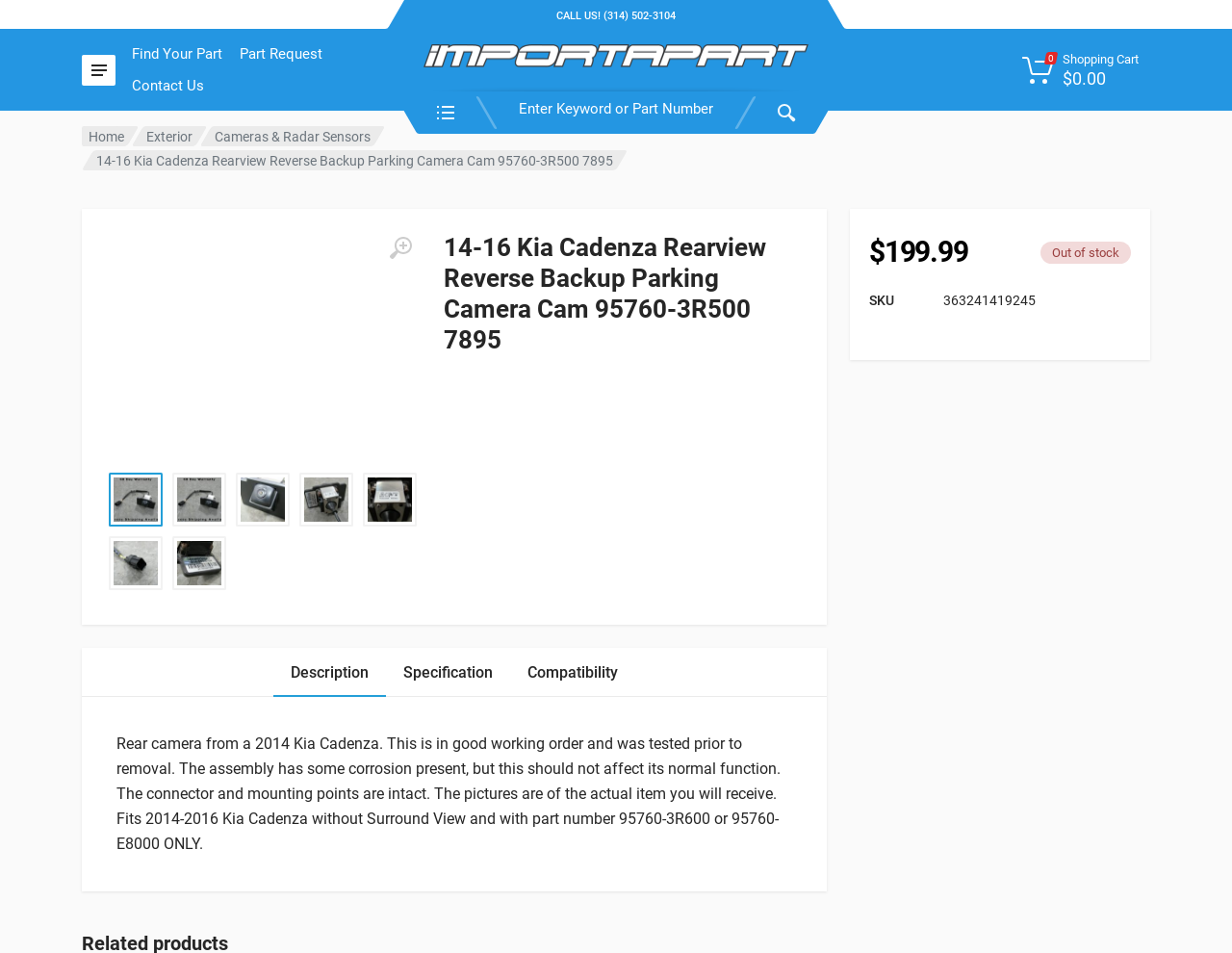What is the status of the product availability?
Look at the image and respond with a one-word or short-phrase answer.

Out of stock